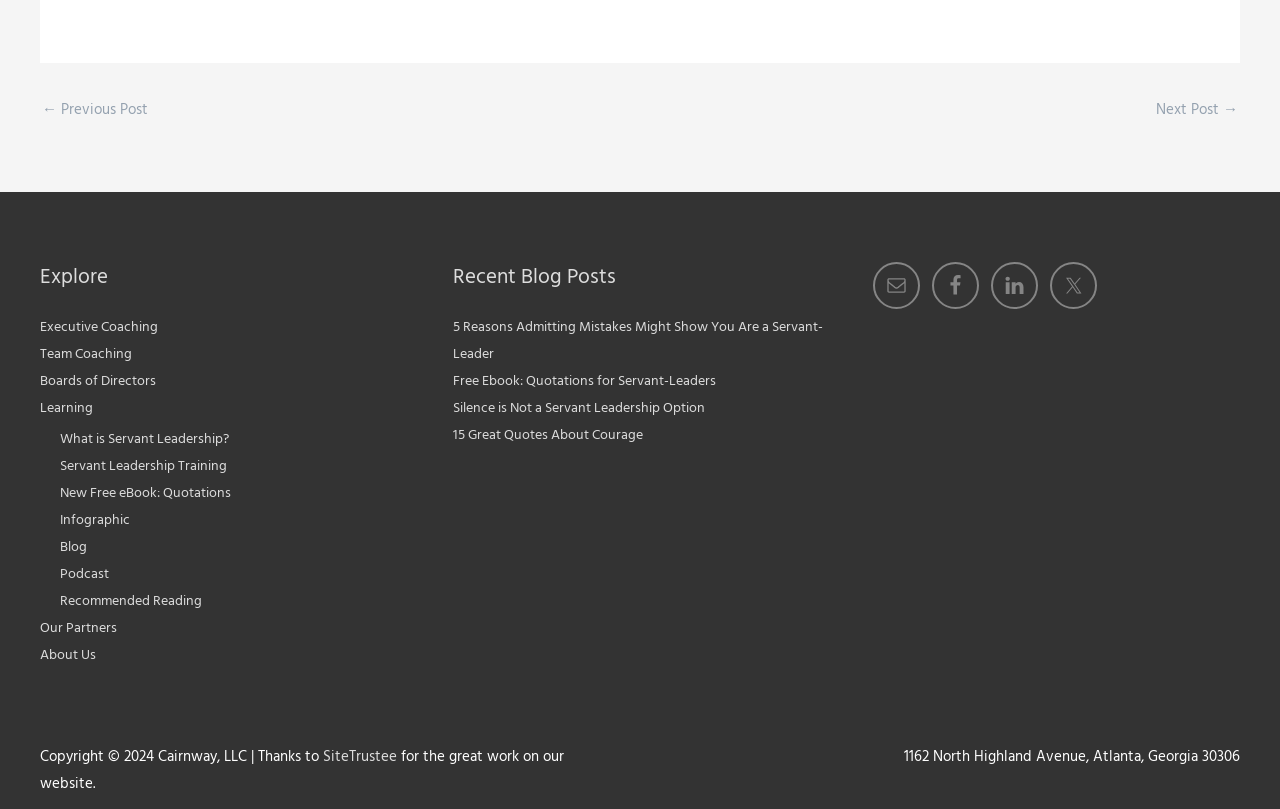What is the first link in the 'Explore' navigation?
Using the information from the image, give a concise answer in one word or a short phrase.

Executive Coaching